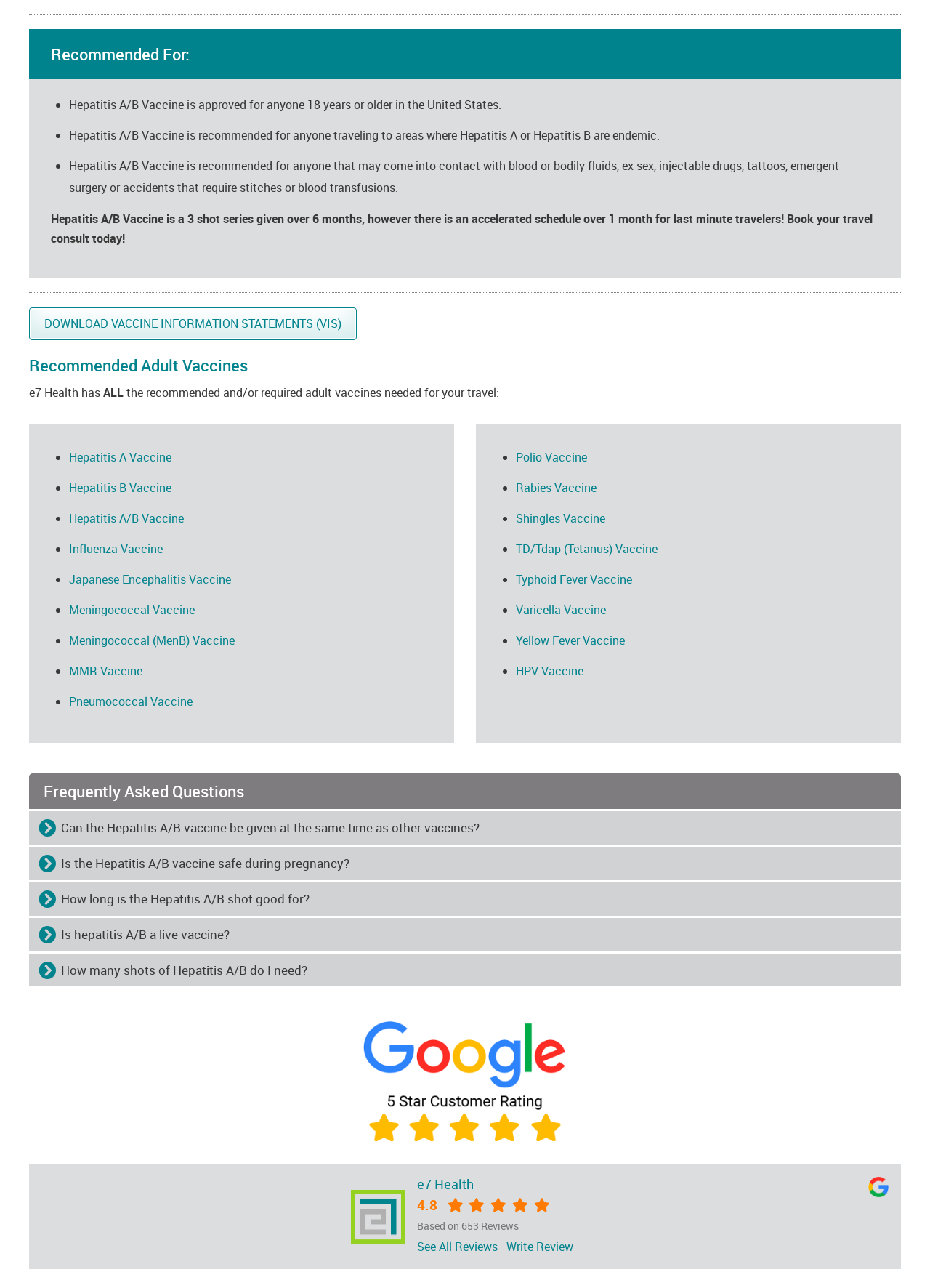Locate the bounding box coordinates of the item that should be clicked to fulfill the instruction: "Download Vaccine Information Statements (VIS)".

[0.031, 0.239, 0.384, 0.264]